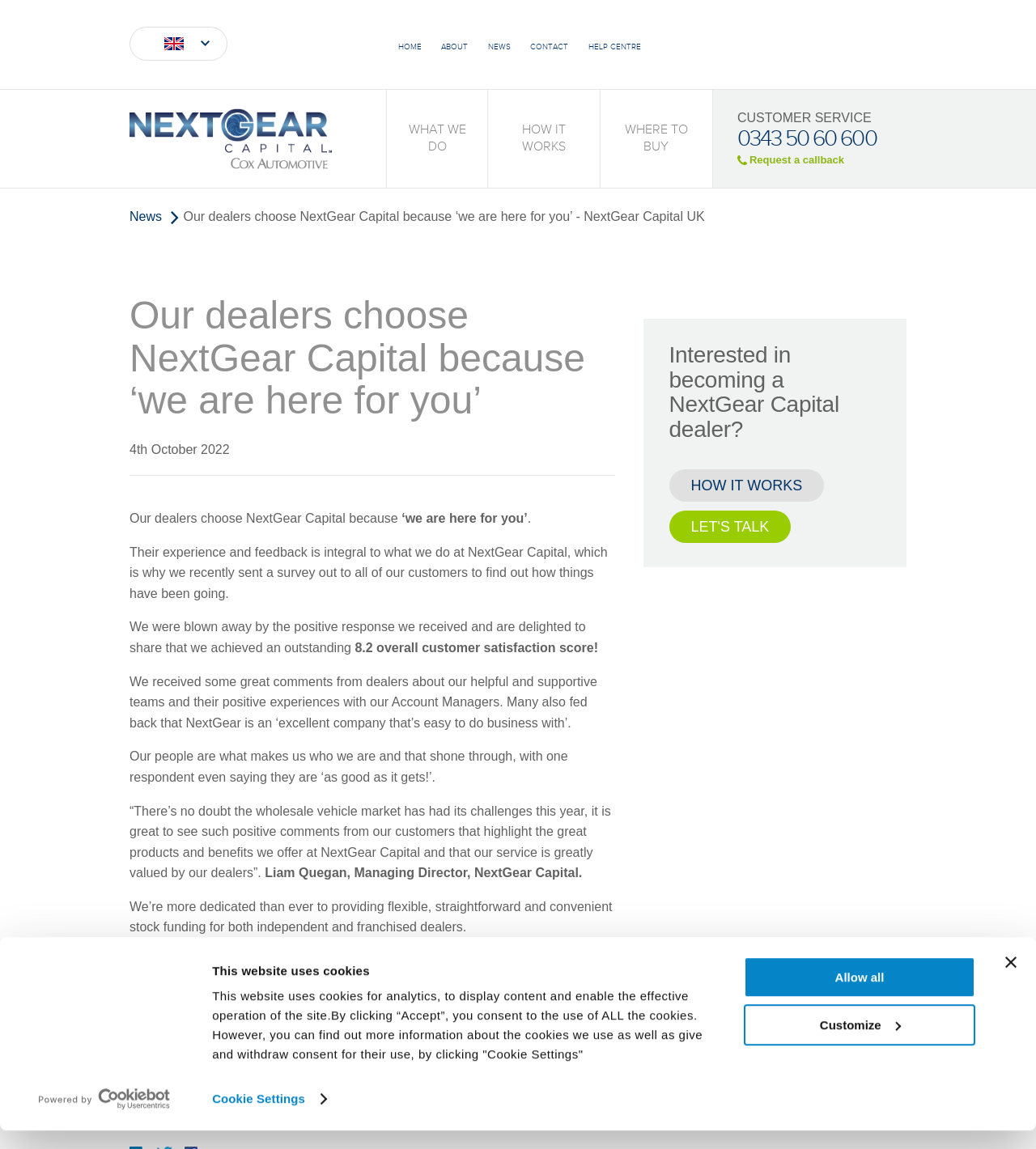What is the overall customer satisfaction score?
Give a single word or phrase answer based on the content of the image.

8.2